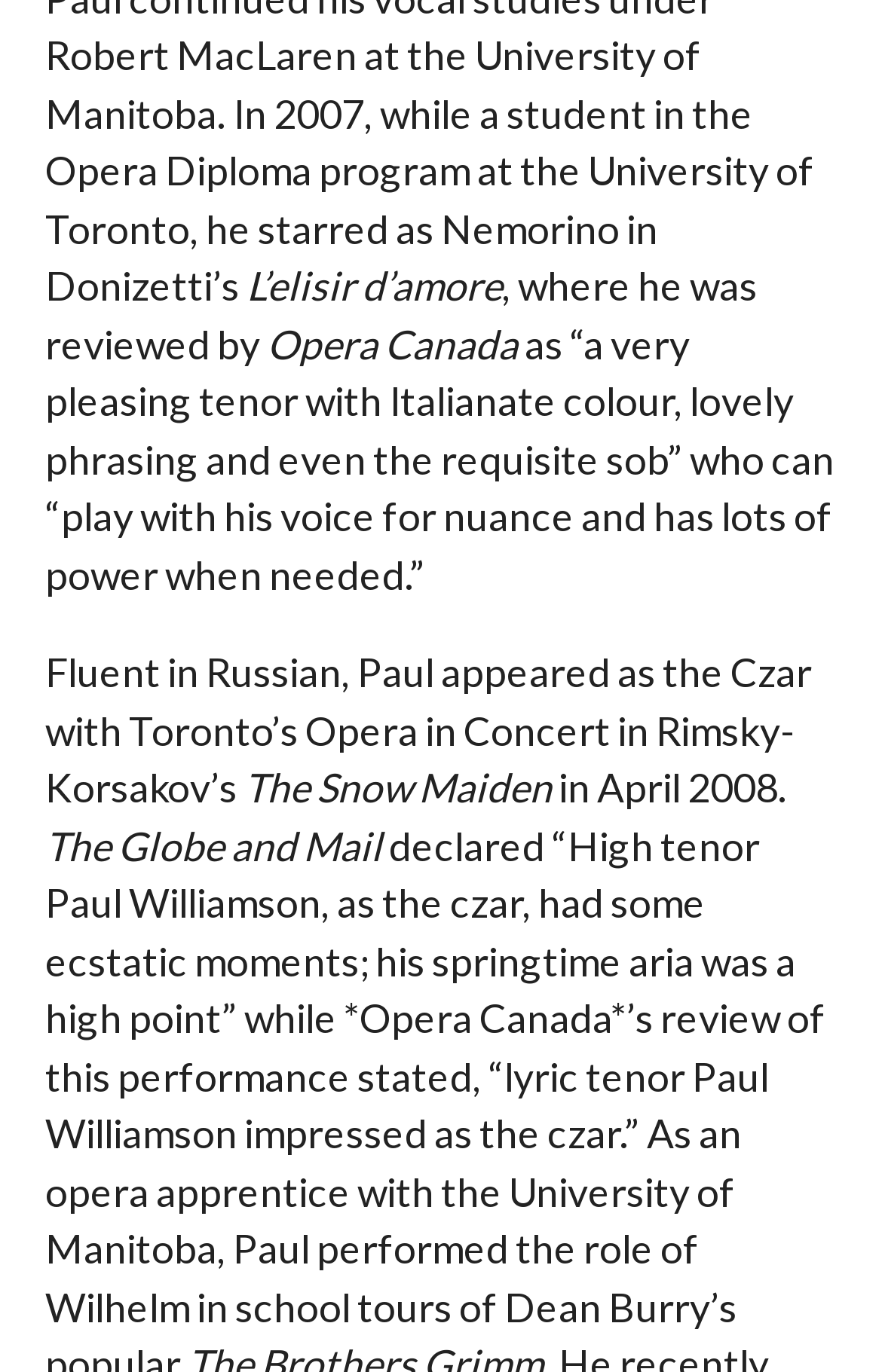What is the name of the opera mentioned?
Provide a detailed and extensive answer to the question.

The name of the opera mentioned is 'L’elisir d’amore' which is found in the StaticText element with bounding box coordinates [0.279, 0.192, 0.569, 0.226]